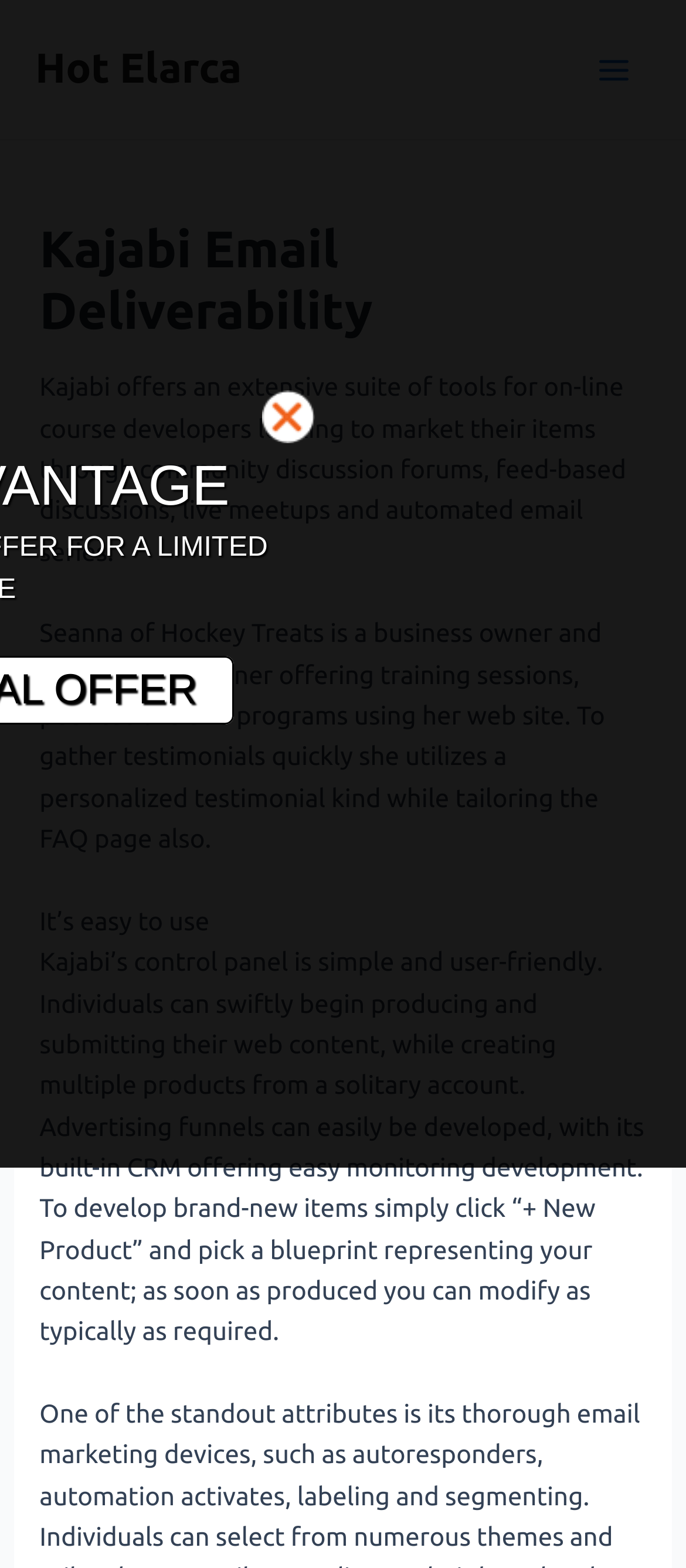Analyze the image and deliver a detailed answer to the question: What type of content can be created using Kajabi?

The webpage mentions that Kajabi offers an extensive suite of tools for online course developers looking to market their items through community discussion forums, feed-based discussions, live meetups, and automated email series.